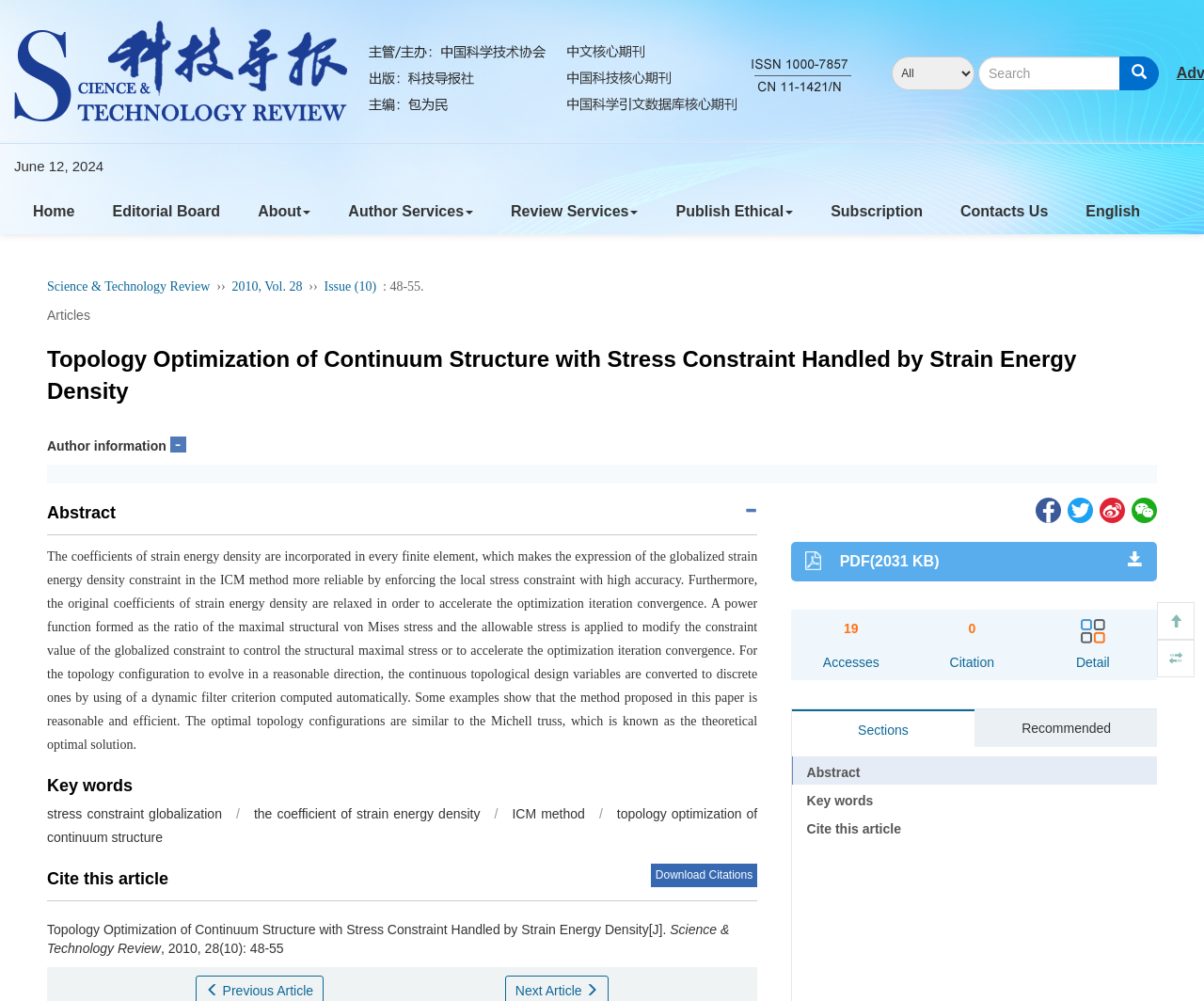Identify the bounding box coordinates of the region that should be clicked to execute the following instruction: "Download the PDF".

[0.697, 0.552, 0.78, 0.568]